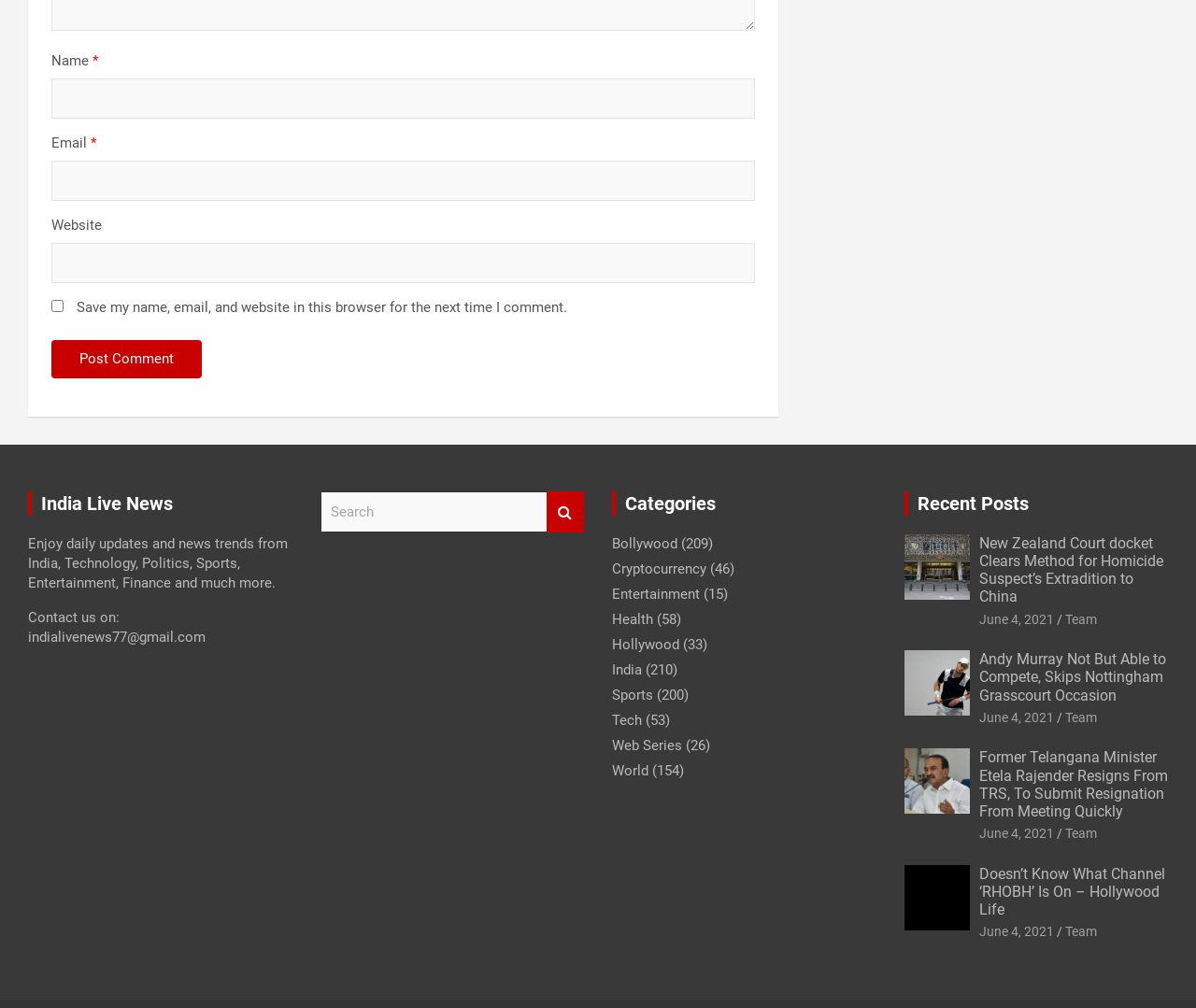Find the bounding box coordinates of the clickable element required to execute the following instruction: "Enter name". Provide the coordinates as four float numbers between 0 and 1, i.e., [left, top, right, bottom].

[0.043, 0.078, 0.632, 0.118]